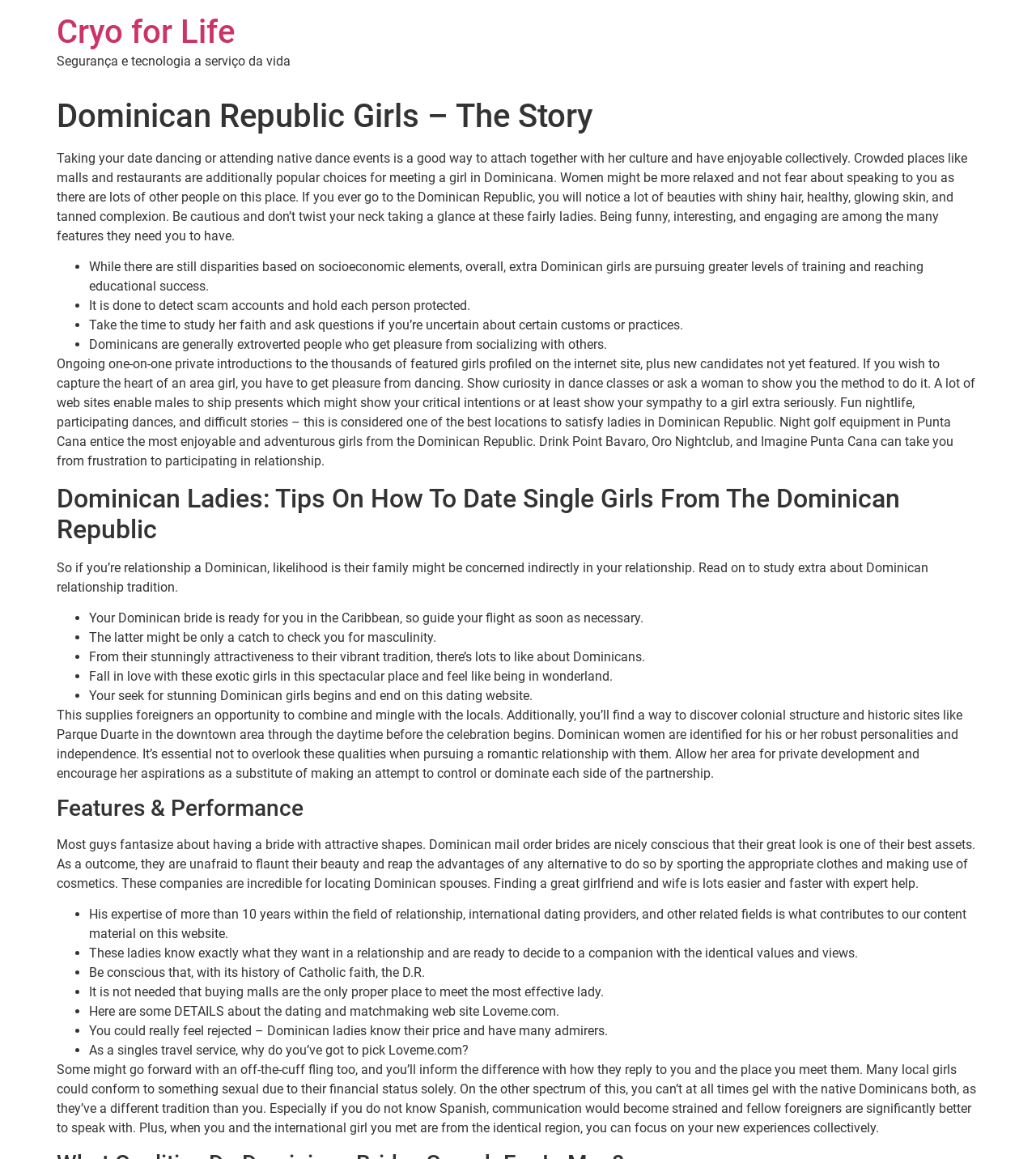What is the main topic of this webpage?
Based on the screenshot, provide a one-word or short-phrase response.

Dominican Republic Girls